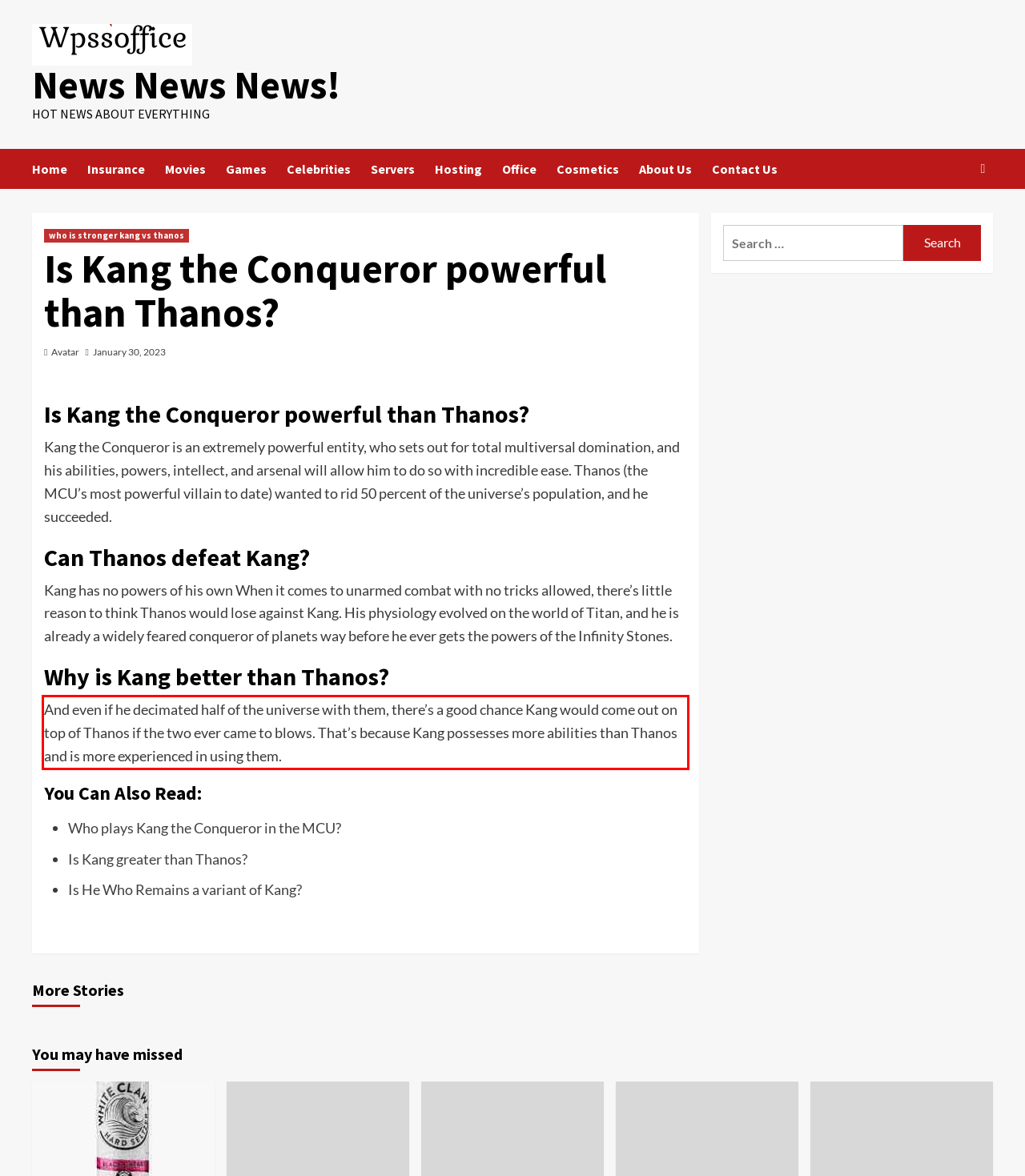Identify the text inside the red bounding box in the provided webpage screenshot and transcribe it.

And even if he decimated half of the universe with them, there’s a good chance Kang would come out on top of Thanos if the two ever came to blows. That’s because Kang possesses more abilities than Thanos and is more experienced in using them.